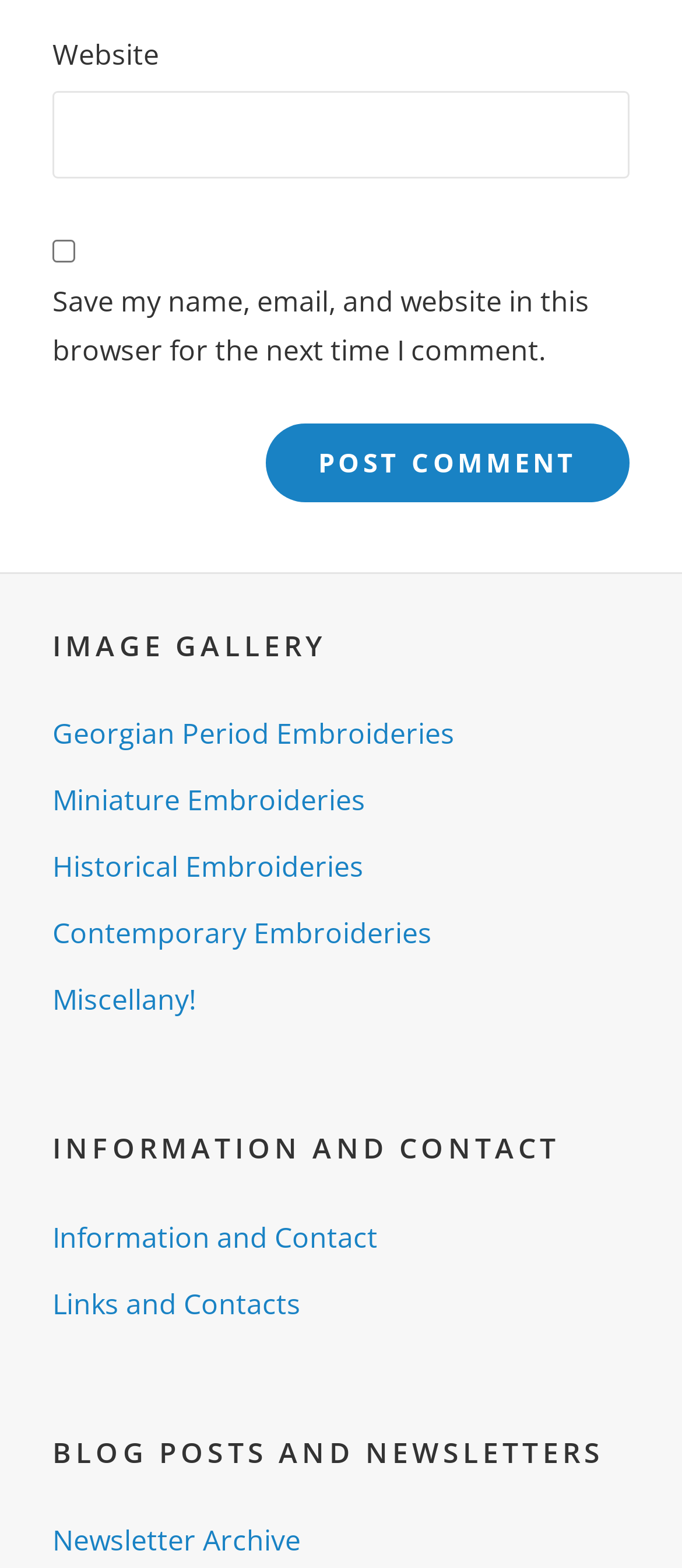Kindly determine the bounding box coordinates for the area that needs to be clicked to execute this instruction: "Subscribe to the newsletter".

[0.077, 0.97, 0.441, 0.994]